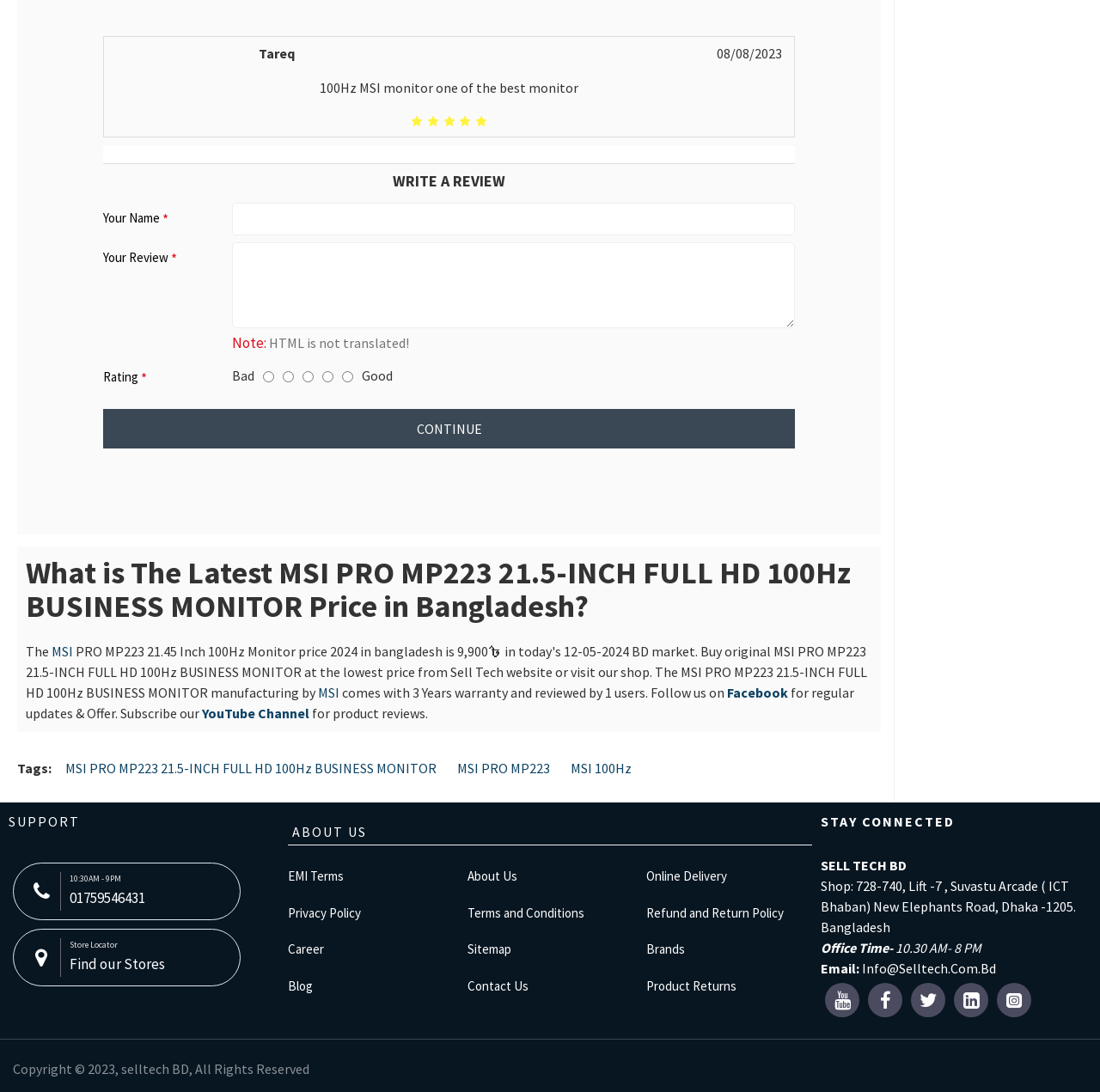Please find and report the bounding box coordinates of the element to click in order to perform the following action: "Enter your name". The coordinates should be expressed as four float numbers between 0 and 1, in the format [left, top, right, bottom].

None